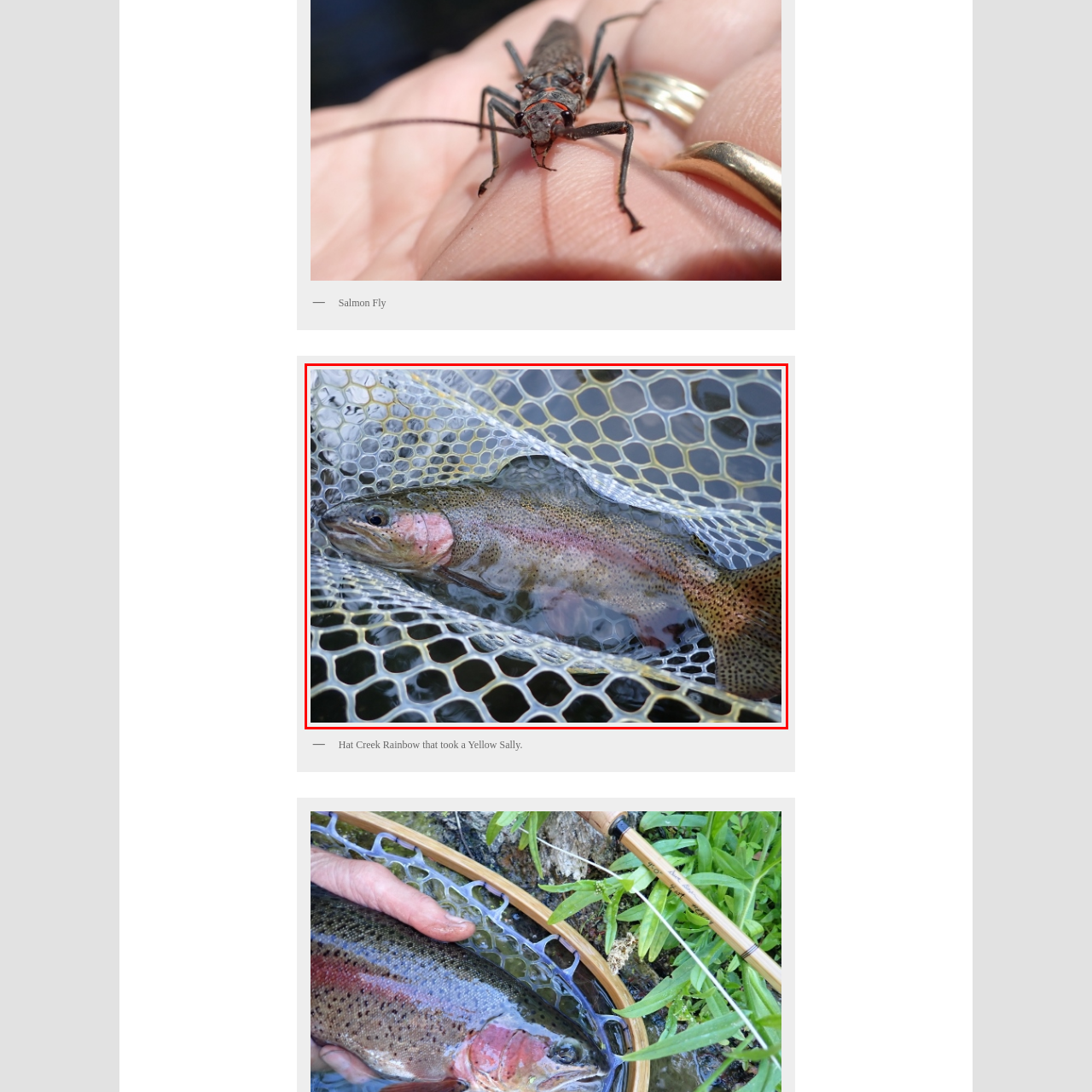Concentrate on the image inside the red frame and provide a detailed response to the subsequent question, utilizing the visual information from the image: 
What is the characteristic coloration of the rainbow trout?

According to the caption, the trout displays its characteristic coloration, featuring a delicate pink stripe along its side, surrounded by a pattern of dark spots against a golden backdrop.